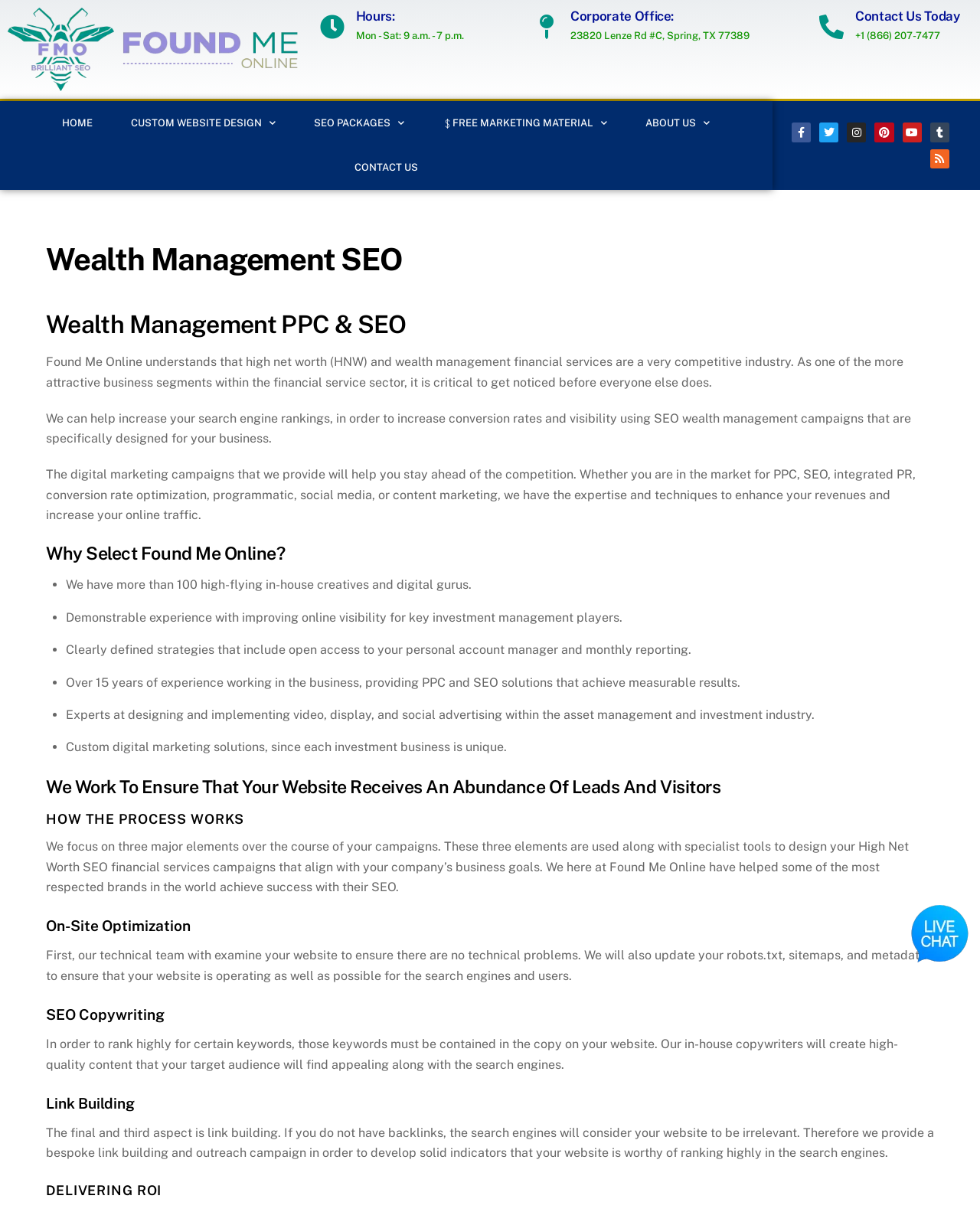Using the element description: "Contact Us", determine the bounding box coordinates. The coordinates should be in the format [left, top, right, bottom], with values between 0 and 1.

[0.342, 0.12, 0.446, 0.157]